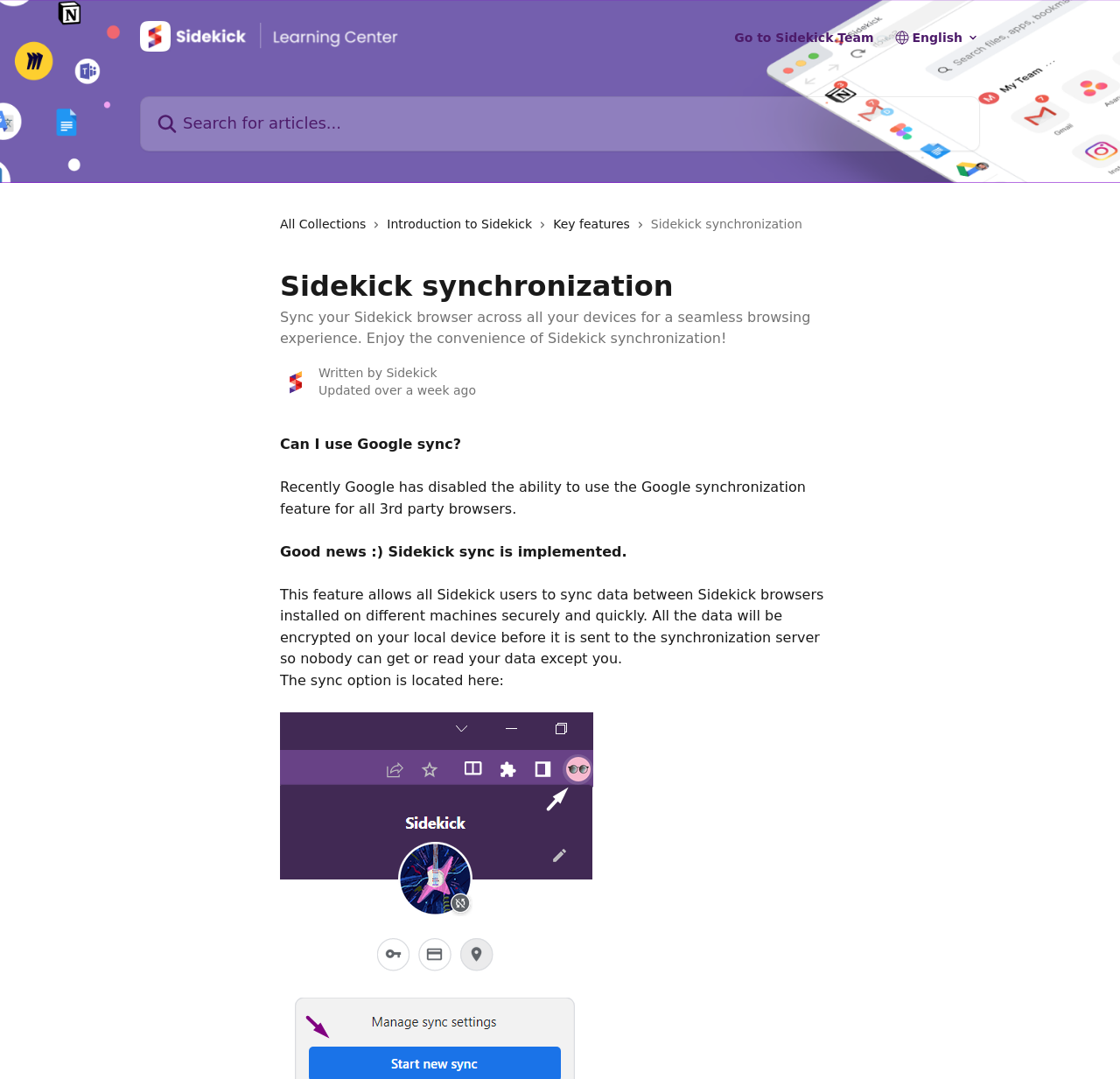Provide a brief response in the form of a single word or phrase:
What is the location of the sync option?

Located here